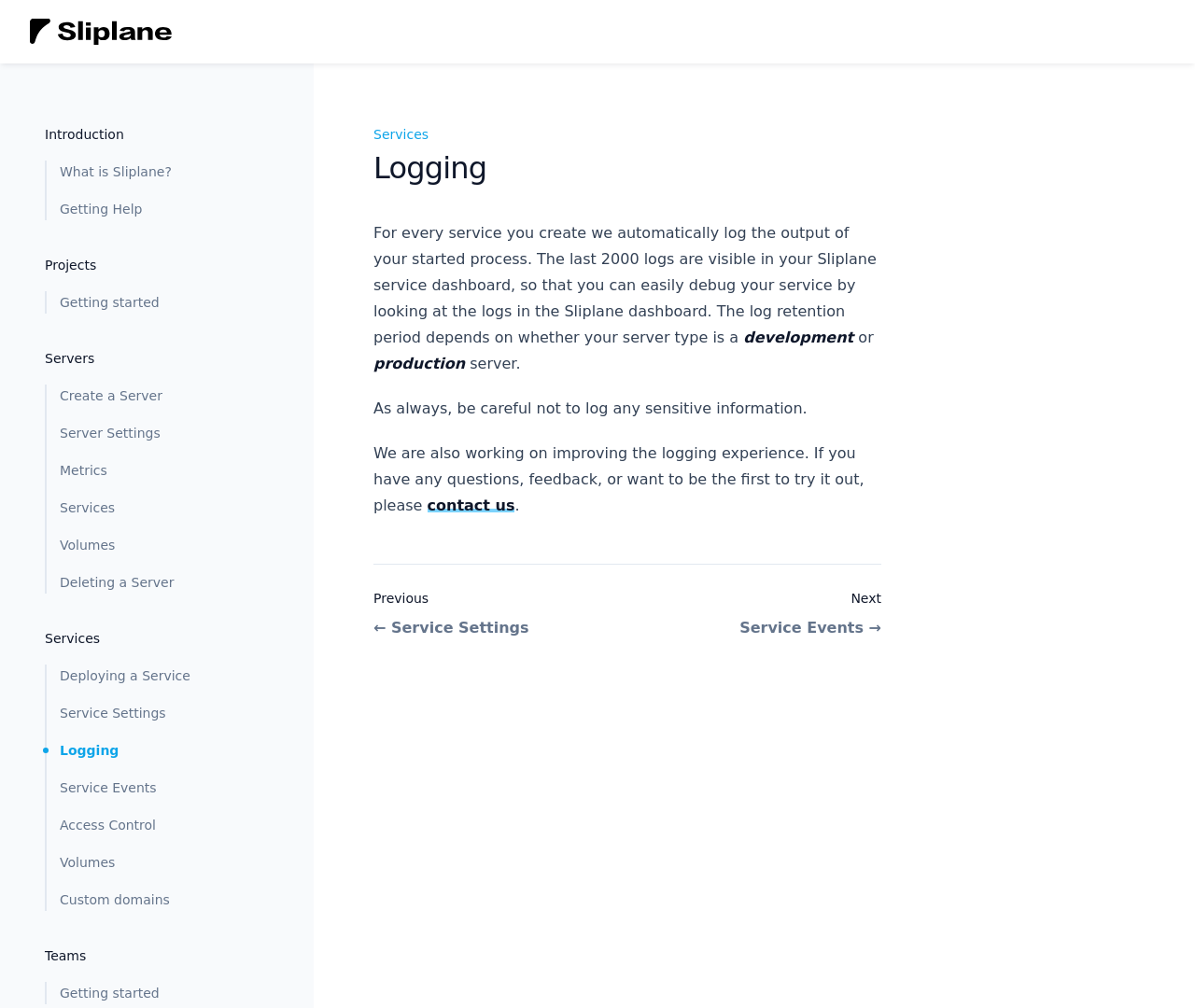Please determine the bounding box coordinates of the element's region to click in order to carry out the following instruction: "view service settings". The coordinates should be four float numbers between 0 and 1, i.e., [left, top, right, bottom].

[0.312, 0.614, 0.443, 0.631]